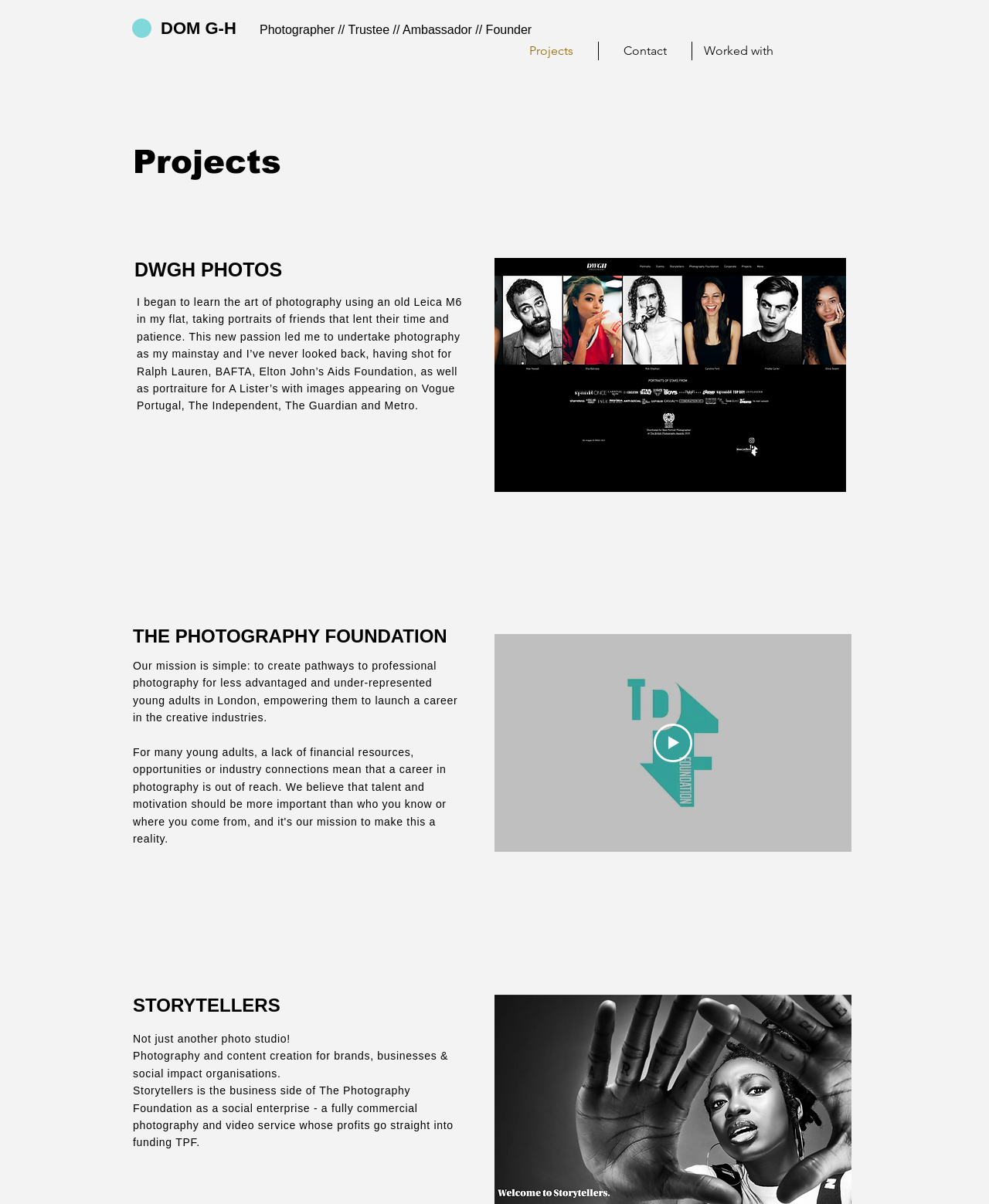Provide a brief response to the question below using a single word or phrase: 
What is the name of the foundation?

The Photography Foundation